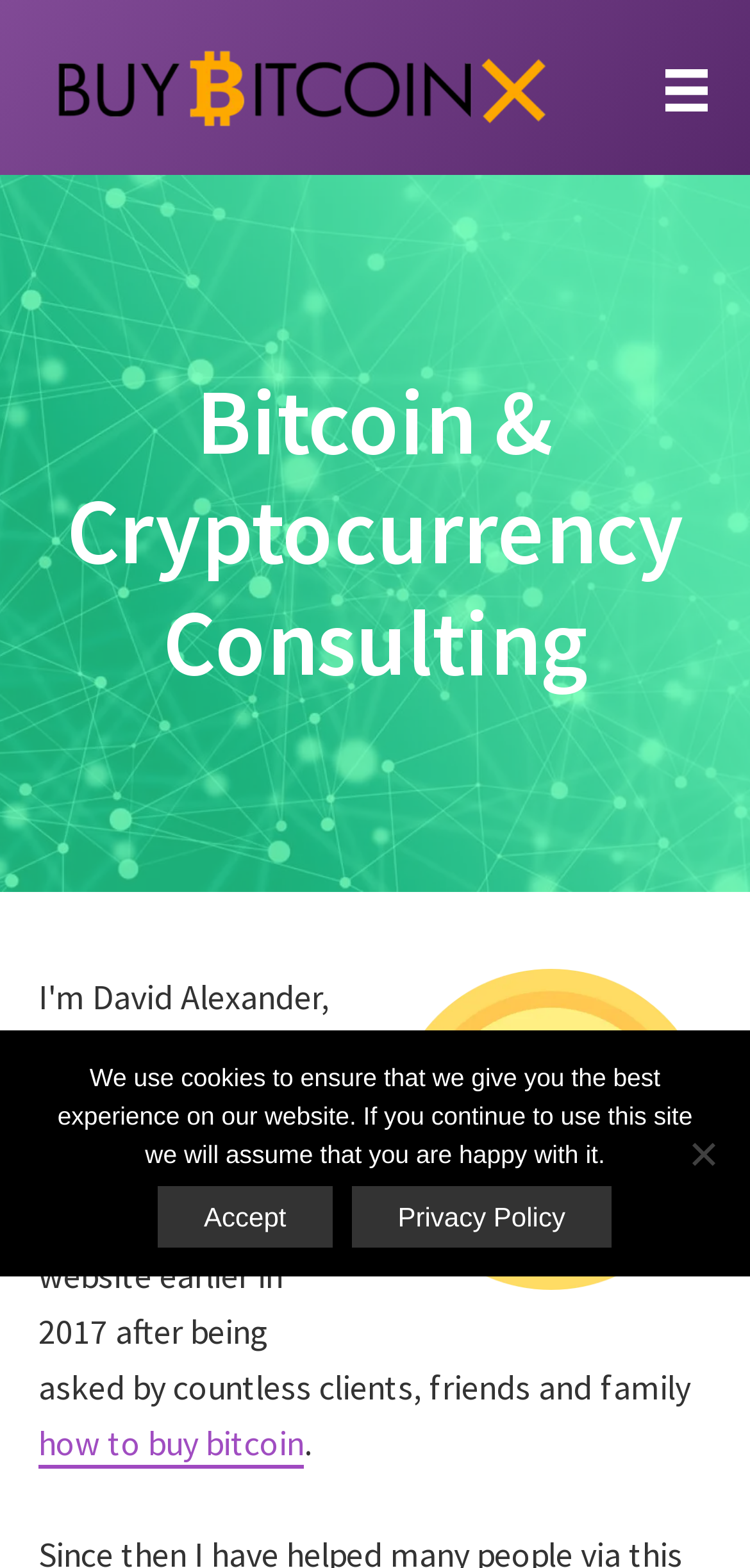Extract the bounding box for the UI element that matches this description: "Privacy Policy".

[0.469, 0.756, 0.815, 0.796]